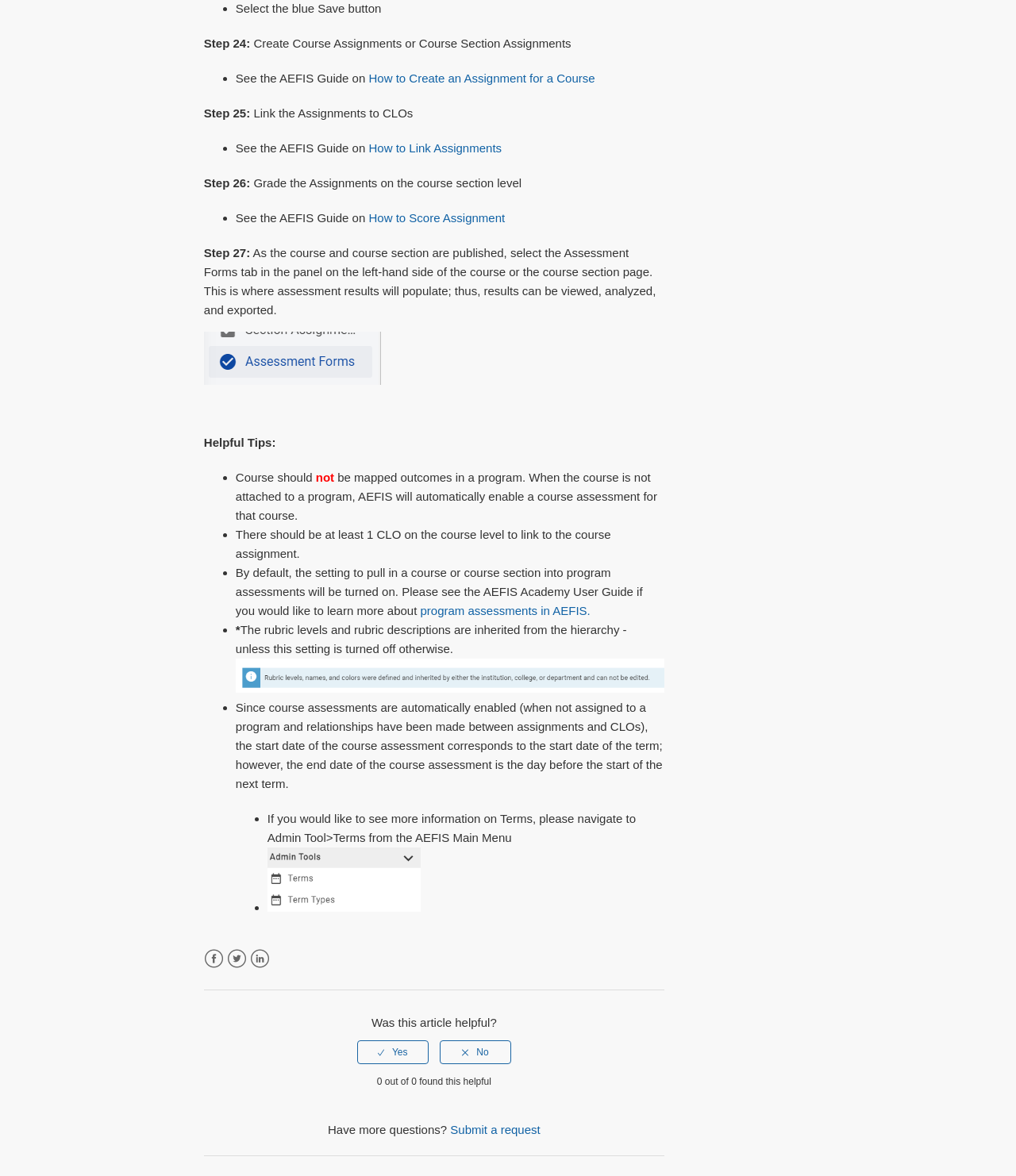Identify the bounding box coordinates of the element to click to follow this instruction: 'Click the link to learn how to link assignments'. Ensure the coordinates are four float values between 0 and 1, provided as [left, top, right, bottom].

[0.363, 0.12, 0.497, 0.131]